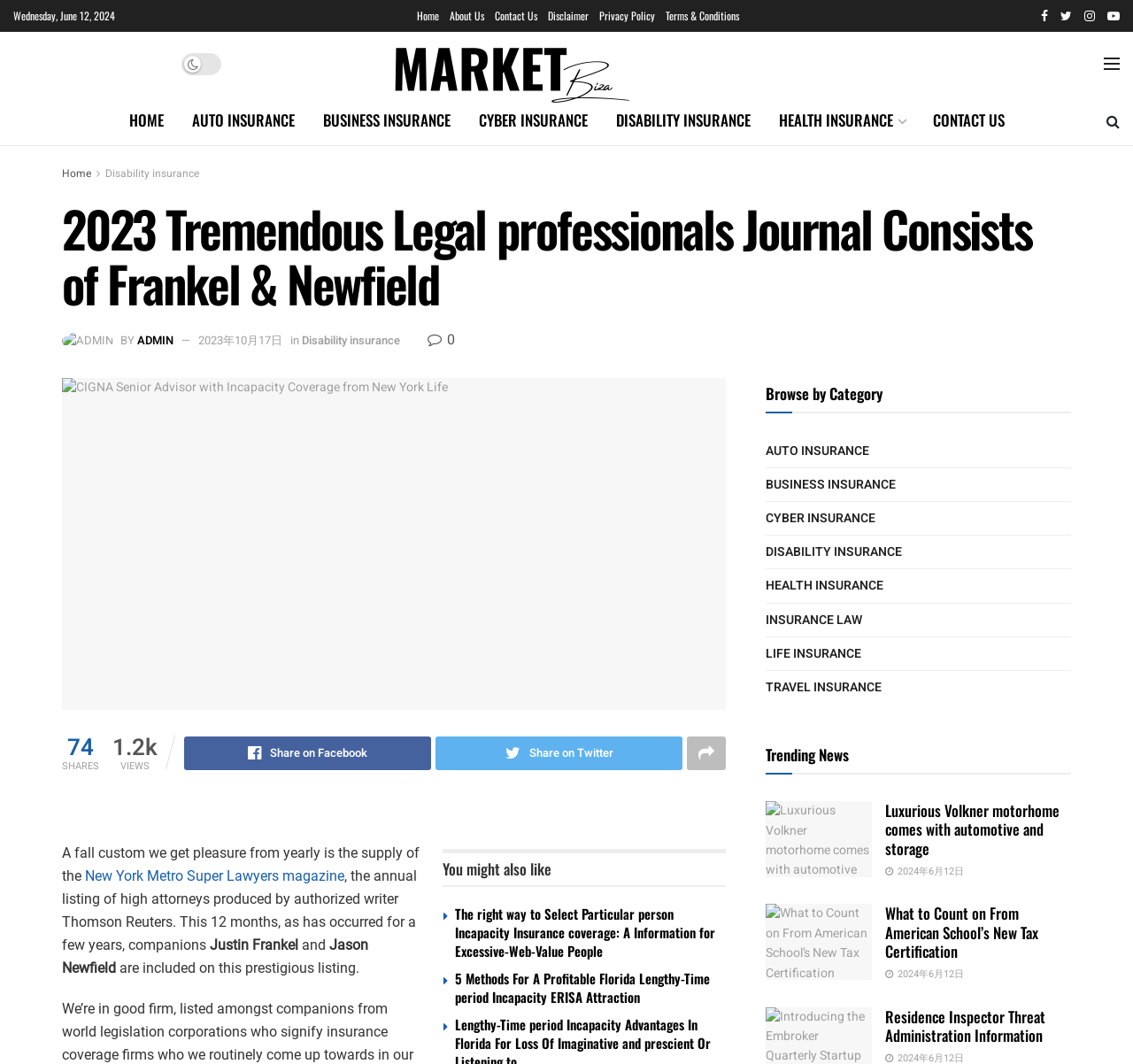What is the date displayed at the top of the webpage?
Based on the image, please offer an in-depth response to the question.

I found the date at the top of the webpage by looking at the StaticText element with the text 'Wednesday, June 12, 2024' and bounding box coordinates [0.012, 0.007, 0.102, 0.022].